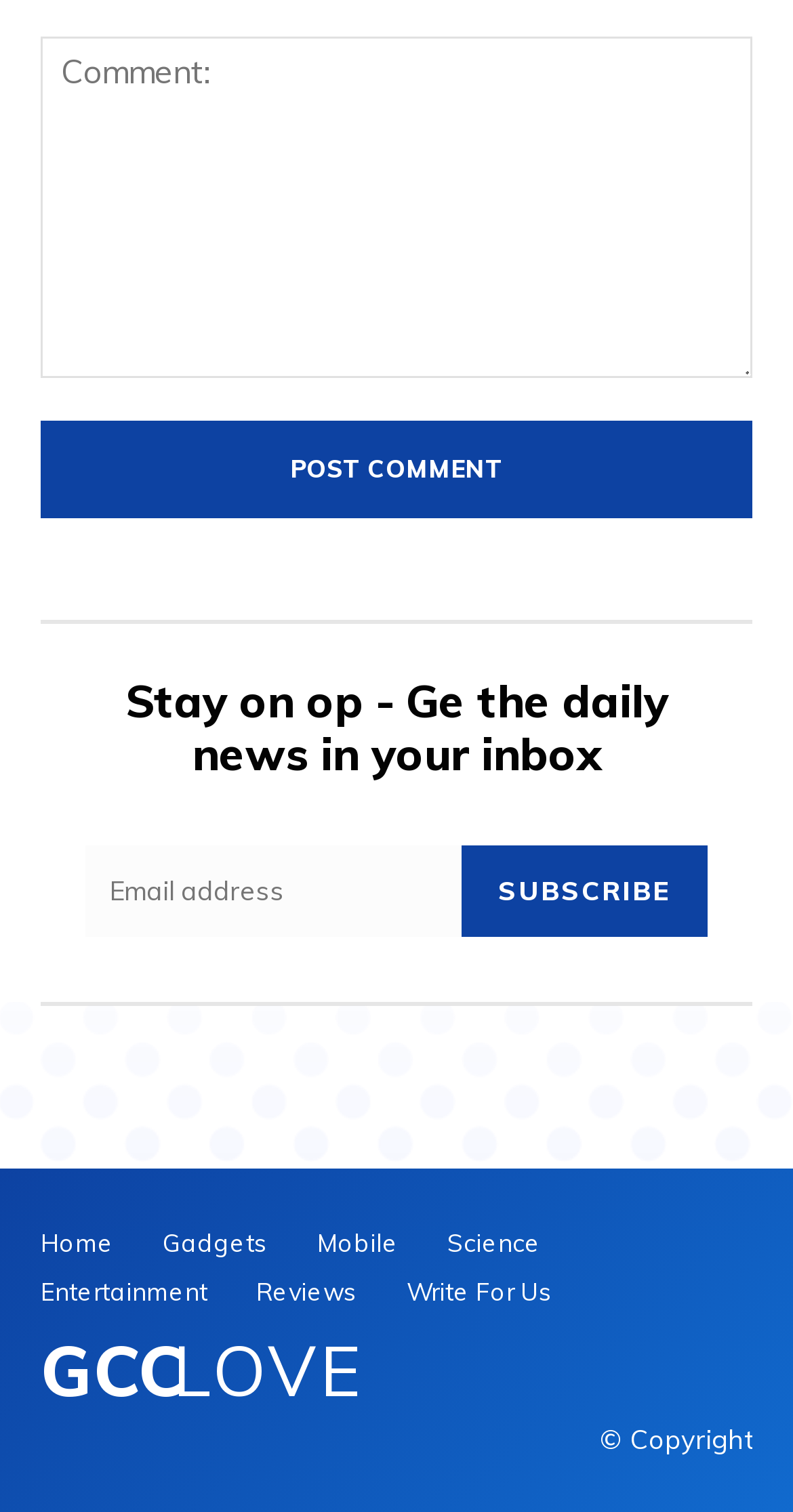What is the call-to-action for the email subscription?
Please interpret the details in the image and answer the question thoroughly.

The 'SUBSCRIBE' button is placed next to the 'email' textbox, which is a required field, indicating that users need to enter their email address and click the 'SUBSCRIBE' button to subscribe to the daily news.